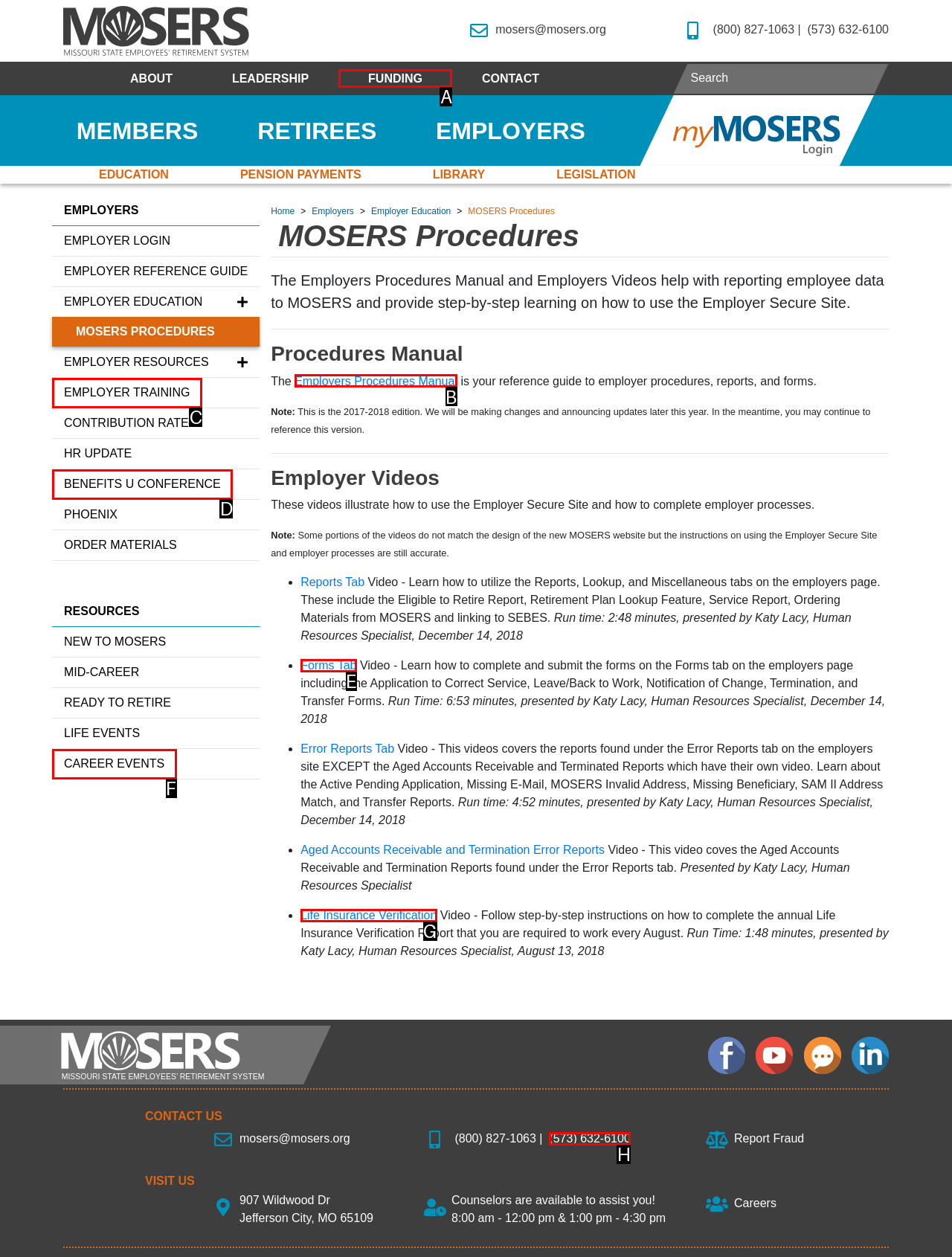Identify the correct UI element to click to achieve the task: Get started with Porter.
Answer with the letter of the appropriate option from the choices given.

None